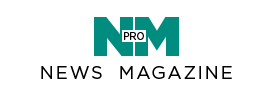Answer the following in one word or a short phrase: 
What does the word 'PRO' in the logo suggest?

premium or professional tier